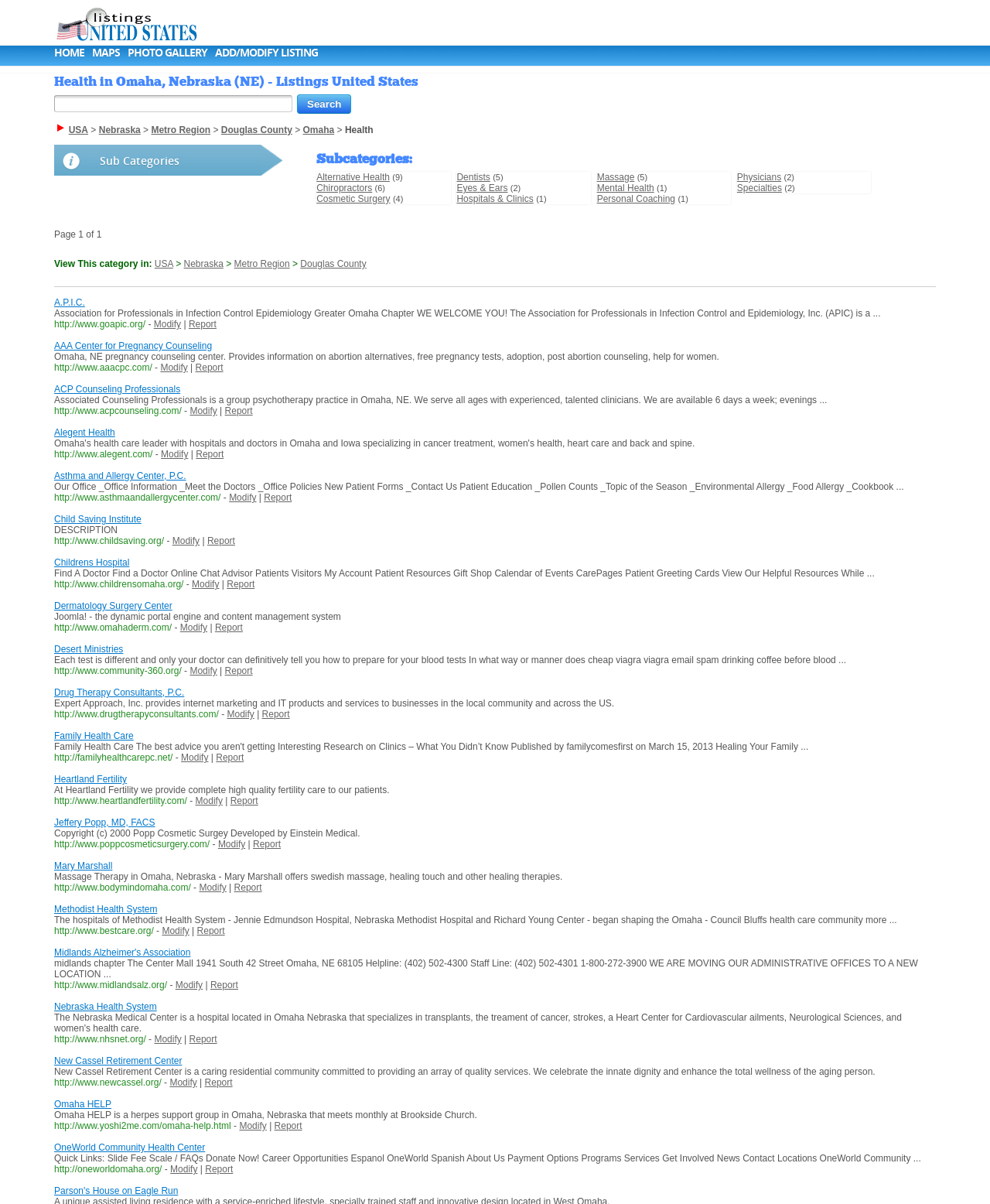Locate the bounding box coordinates of the element that needs to be clicked to carry out the instruction: "View subcategories". The coordinates should be given as four float numbers ranging from 0 to 1, i.e., [left, top, right, bottom].

[0.055, 0.12, 0.285, 0.146]